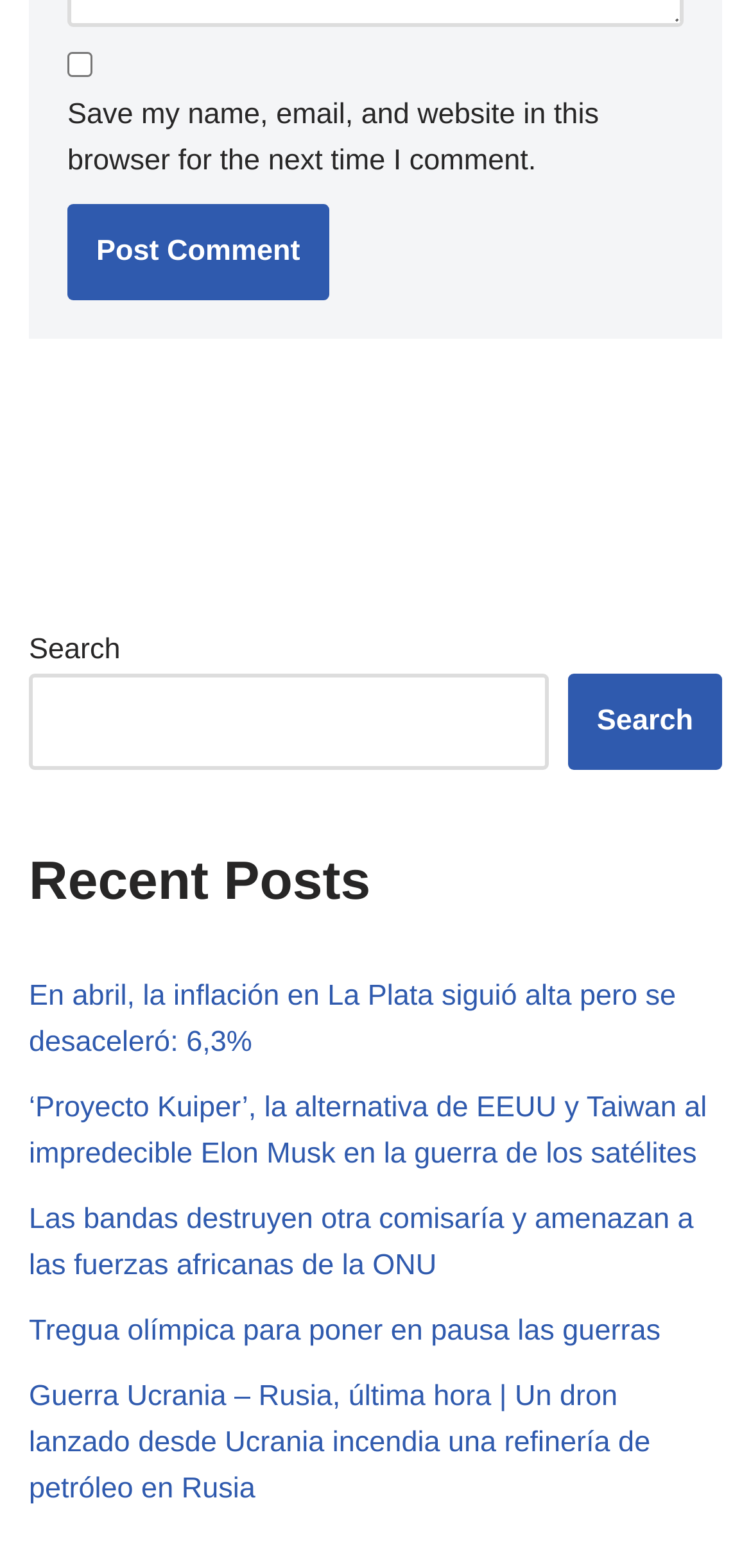Locate the bounding box coordinates of the area you need to click to fulfill this instruction: 'Read 'En abril, la inflación en La Plata siguió alta pero se desaceleró: 6,3%''. The coordinates must be in the form of four float numbers ranging from 0 to 1: [left, top, right, bottom].

[0.038, 0.625, 0.9, 0.675]